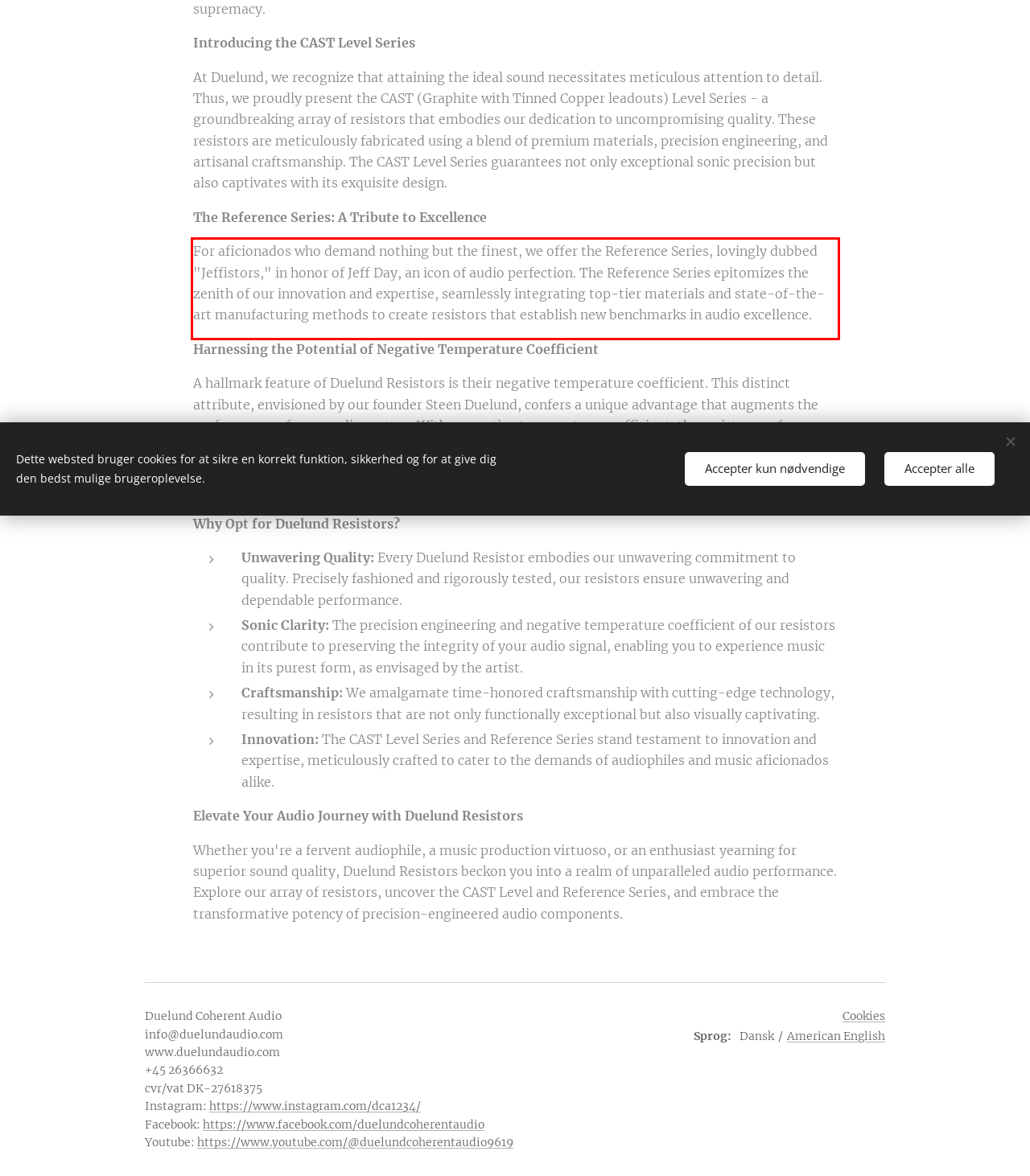Look at the webpage screenshot and recognize the text inside the red bounding box.

For aficionados who demand nothing but the finest, we offer the Reference Series, lovingly dubbed "Jeffistors," in honor of Jeff Day, an icon of audio perfection. The Reference Series epitomizes the zenith of our innovation and expertise, seamlessly integrating top-tier materials and state-of-the-art manufacturing methods to create resistors that establish new benchmarks in audio excellence.